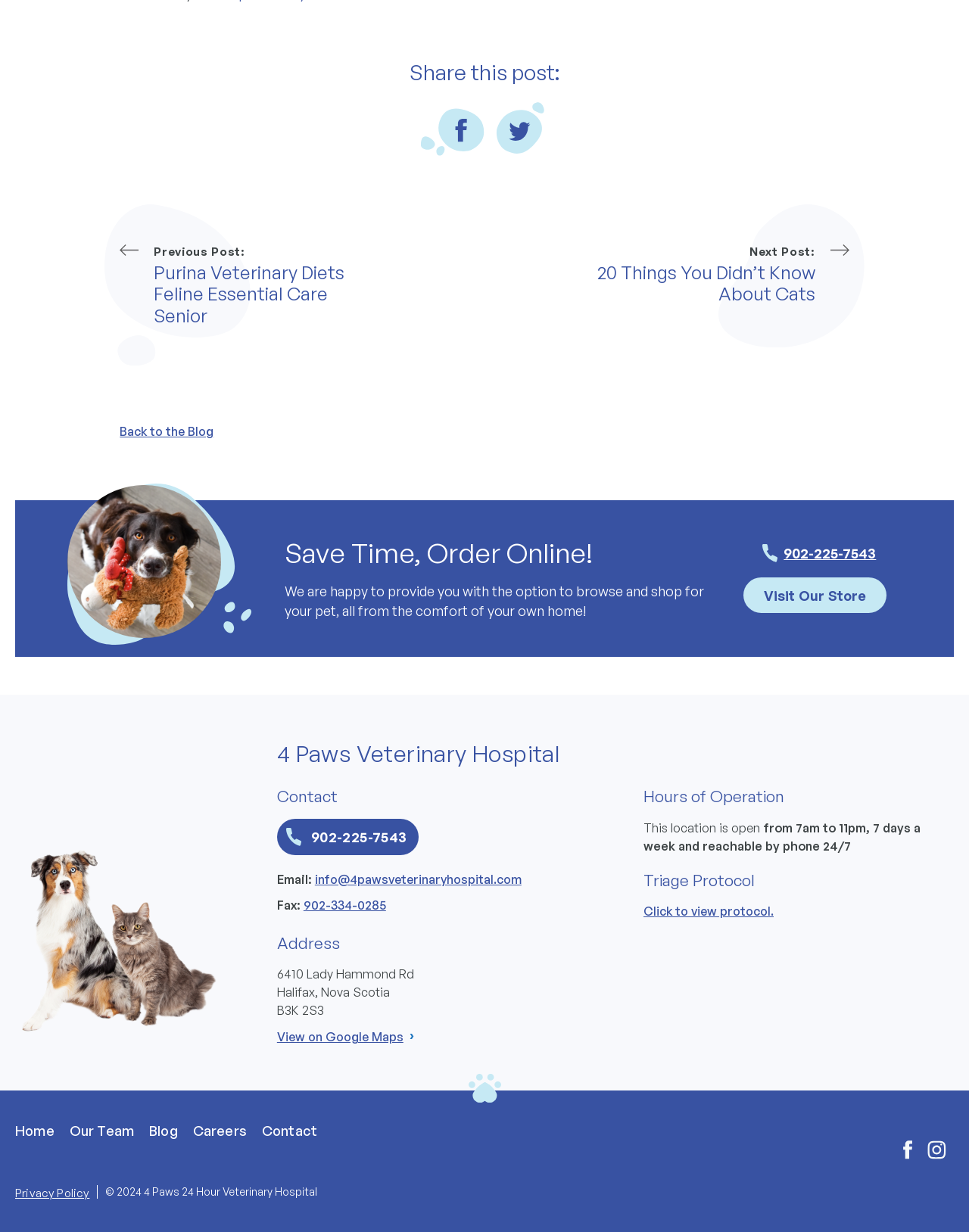How can you view the triage protocol?
Could you give a comprehensive explanation in response to this question?

I found the answer by looking at the link element with the text 'Click to view protocol.' located at [0.664, 0.733, 0.798, 0.746]. This link is likely to allow users to view the triage protocol.